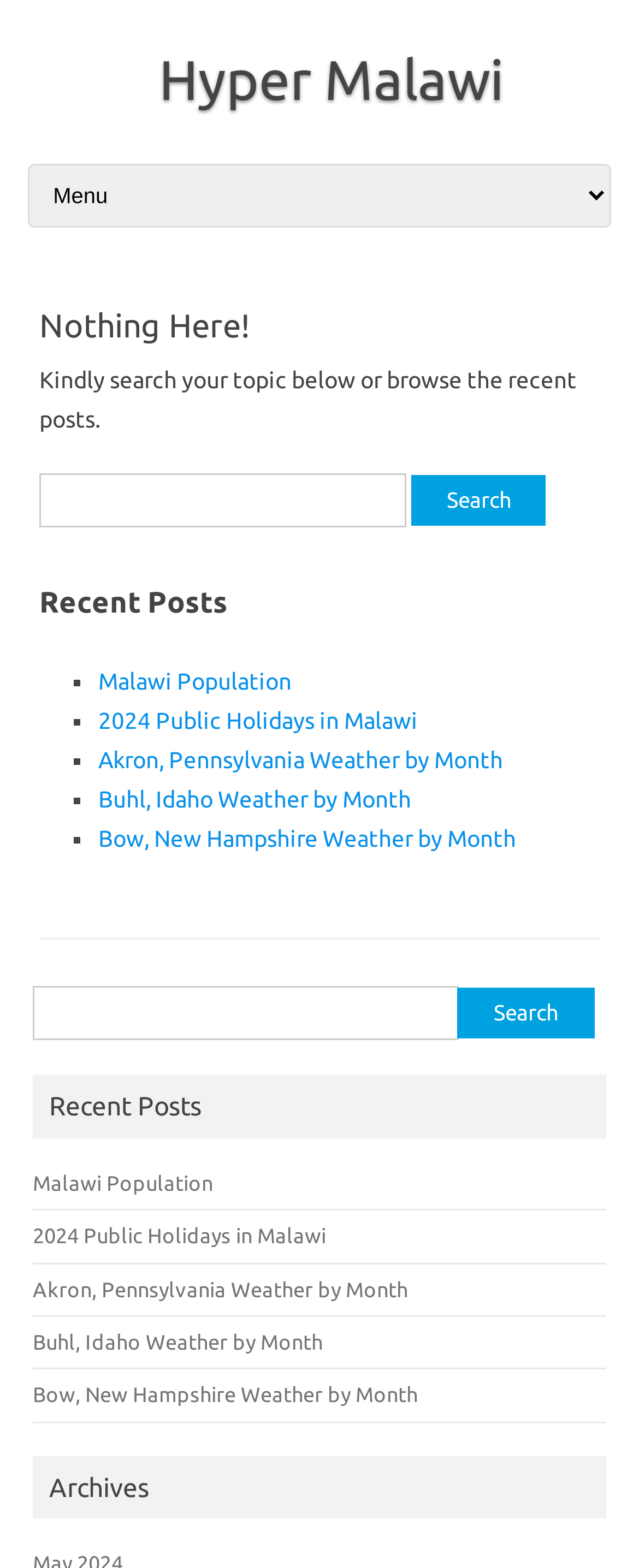Craft a detailed narrative of the webpage's structure and content.

The webpage is a "Page not found" page from Hyper Malawi. At the top, there is a link to "Hyper Malawi" and a "Skip to content" link. Below these links, there is a combobox. 

The main content area is divided into two sections. The first section has a heading "Nothing Here!" and a paragraph of text that says "Kindly search your topic below or browse the recent posts." Below this text, there is a search bar with a label "Search for:" and a "Search" button.

The second section is a list of recent posts, headed by "Recent Posts". The list consists of five links: "Malawi Population", "2024 Public Holidays in Malawi", "Akron, Pennsylvania Weather by Month", "Buhl, Idaho Weather by Month", and "Bow, New Hampshire Weather by Month". Each link is preceded by a list marker "■".

At the bottom of the page, there is another search bar with a label "Search for:" and a "Search" button. Below this, there is a list of links to recent posts, identical to the one above. Finally, there is a text "Archives" at the very bottom of the page.